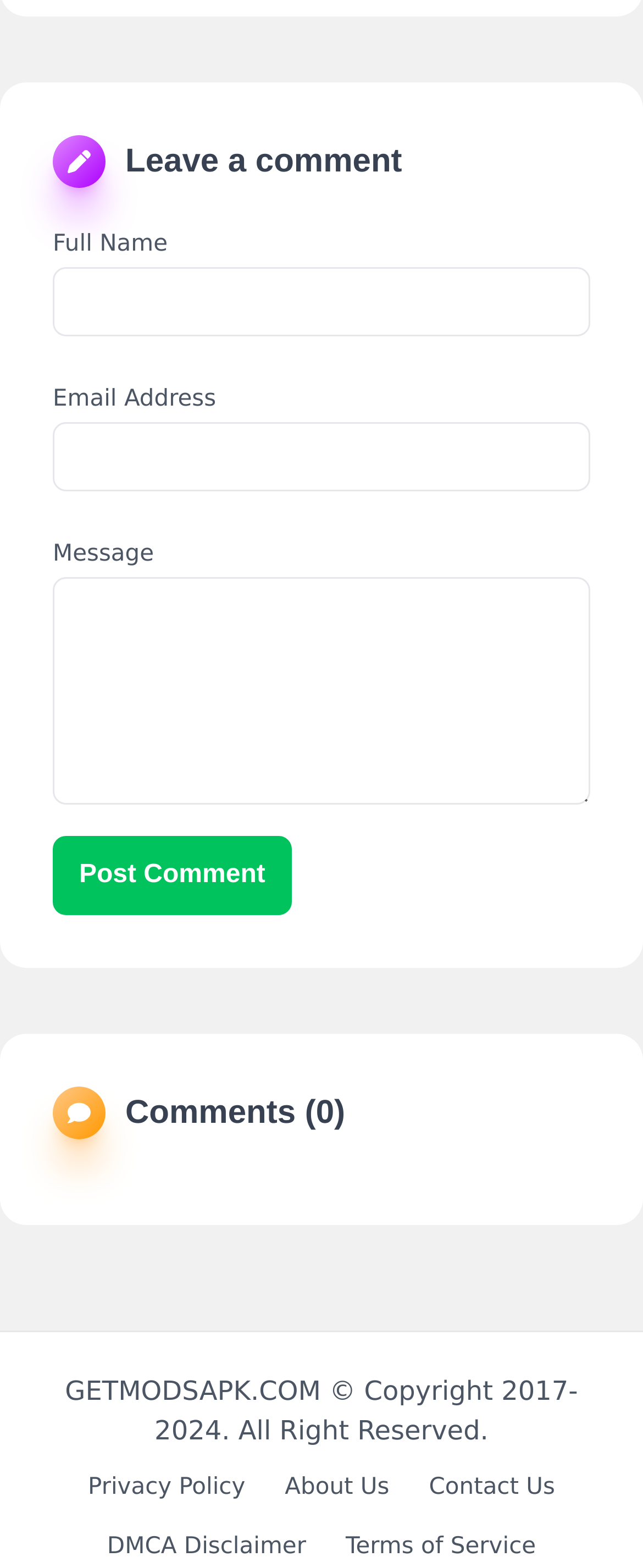Locate the bounding box coordinates of the element to click to perform the following action: 'Enter full name'. The coordinates should be given as four float values between 0 and 1, in the form of [left, top, right, bottom].

[0.082, 0.171, 0.918, 0.215]